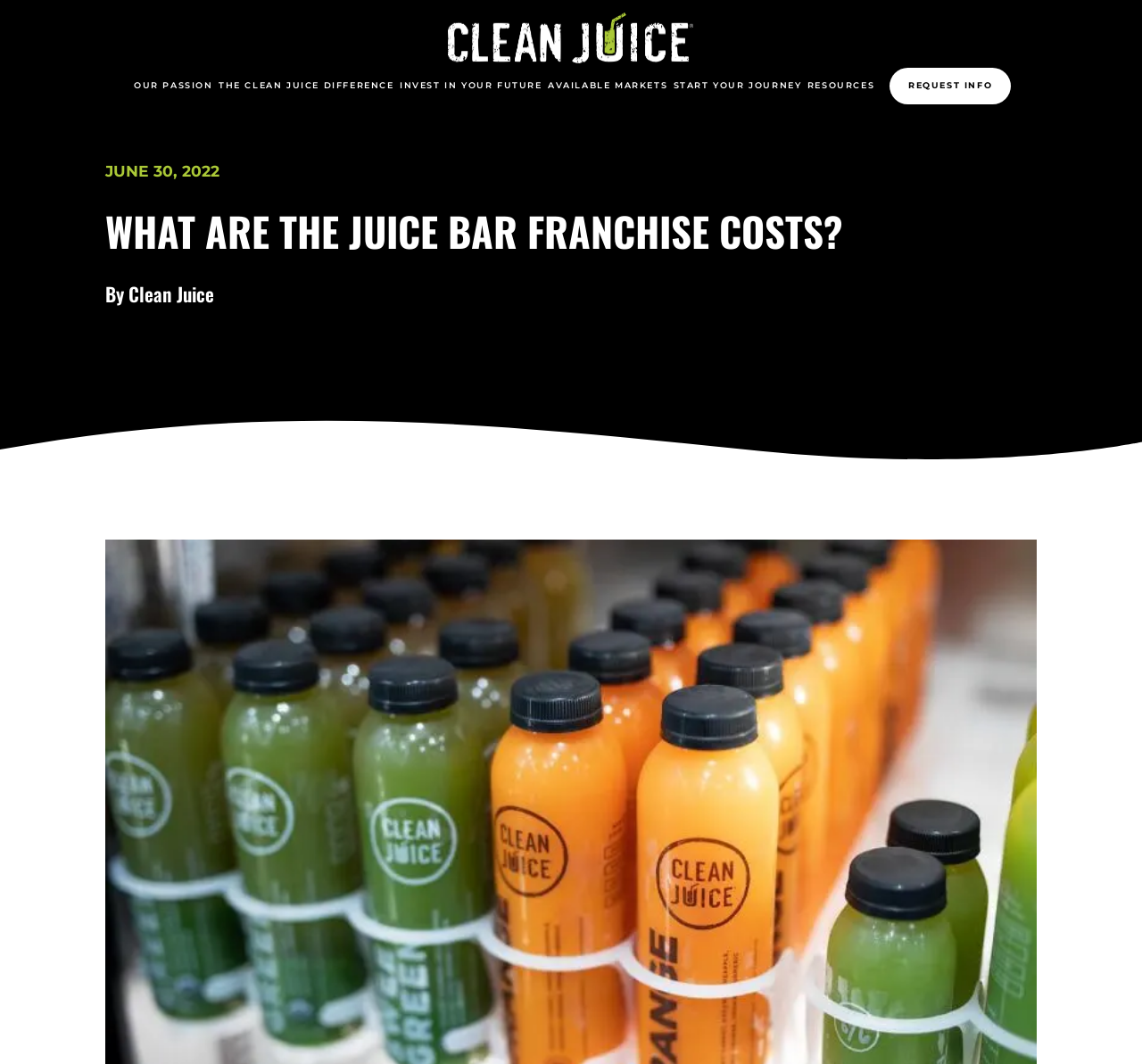Identify the bounding box coordinates for the UI element described as: "Start Your Journey". The coordinates should be provided as four floats between 0 and 1: [left, top, right, bottom].

[0.589, 0.075, 0.702, 0.087]